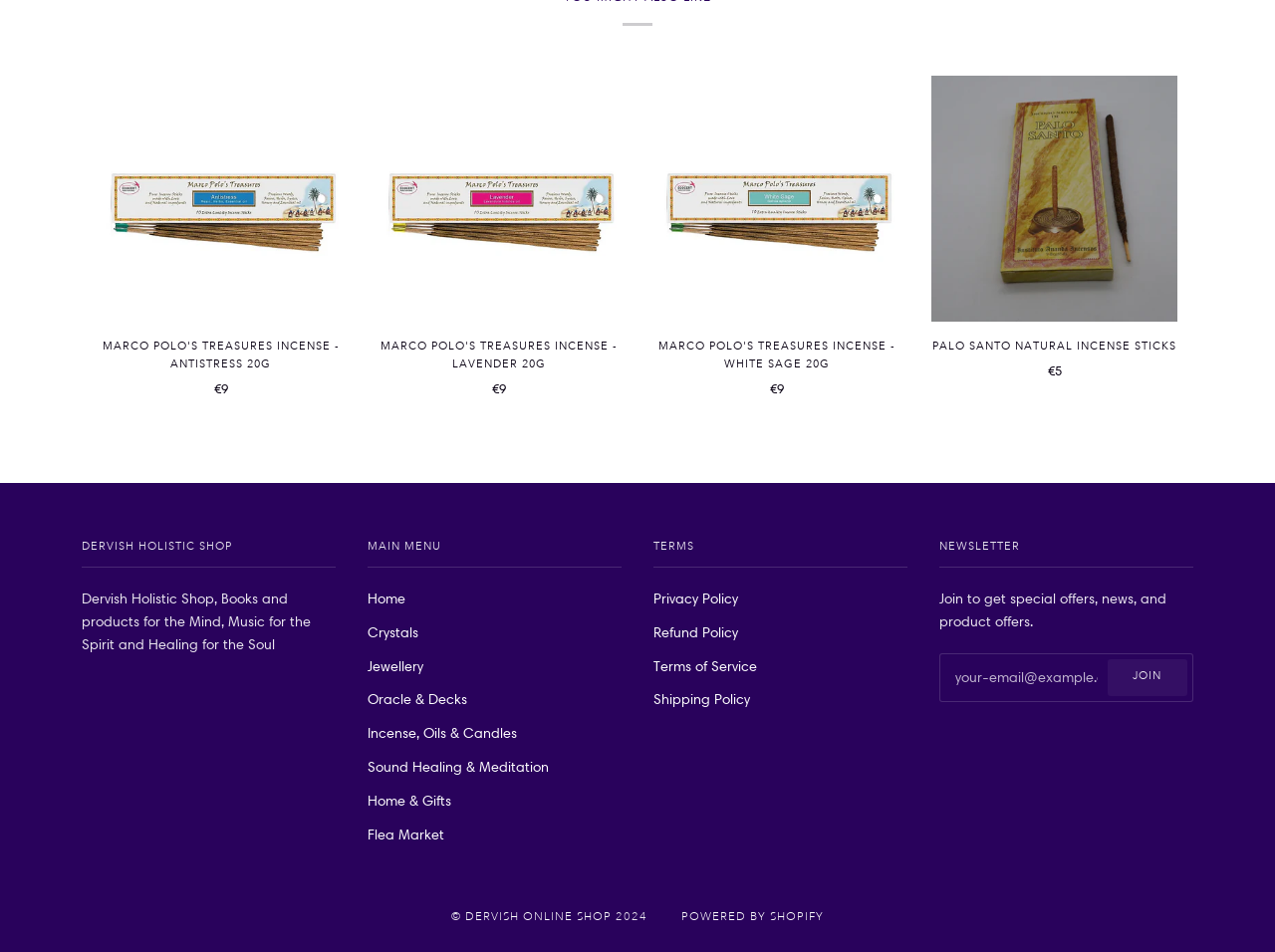For the given element description parent_node: EMAIL aria-label="your-email@example.com" name="contact[email]" placeholder="your-email@example.com", determine the bounding box coordinates of the UI element. The coordinates should follow the format (top-left x, top-left y, bottom-right x, bottom-right y) and be within the range of 0 to 1.

[0.741, 0.692, 0.869, 0.731]